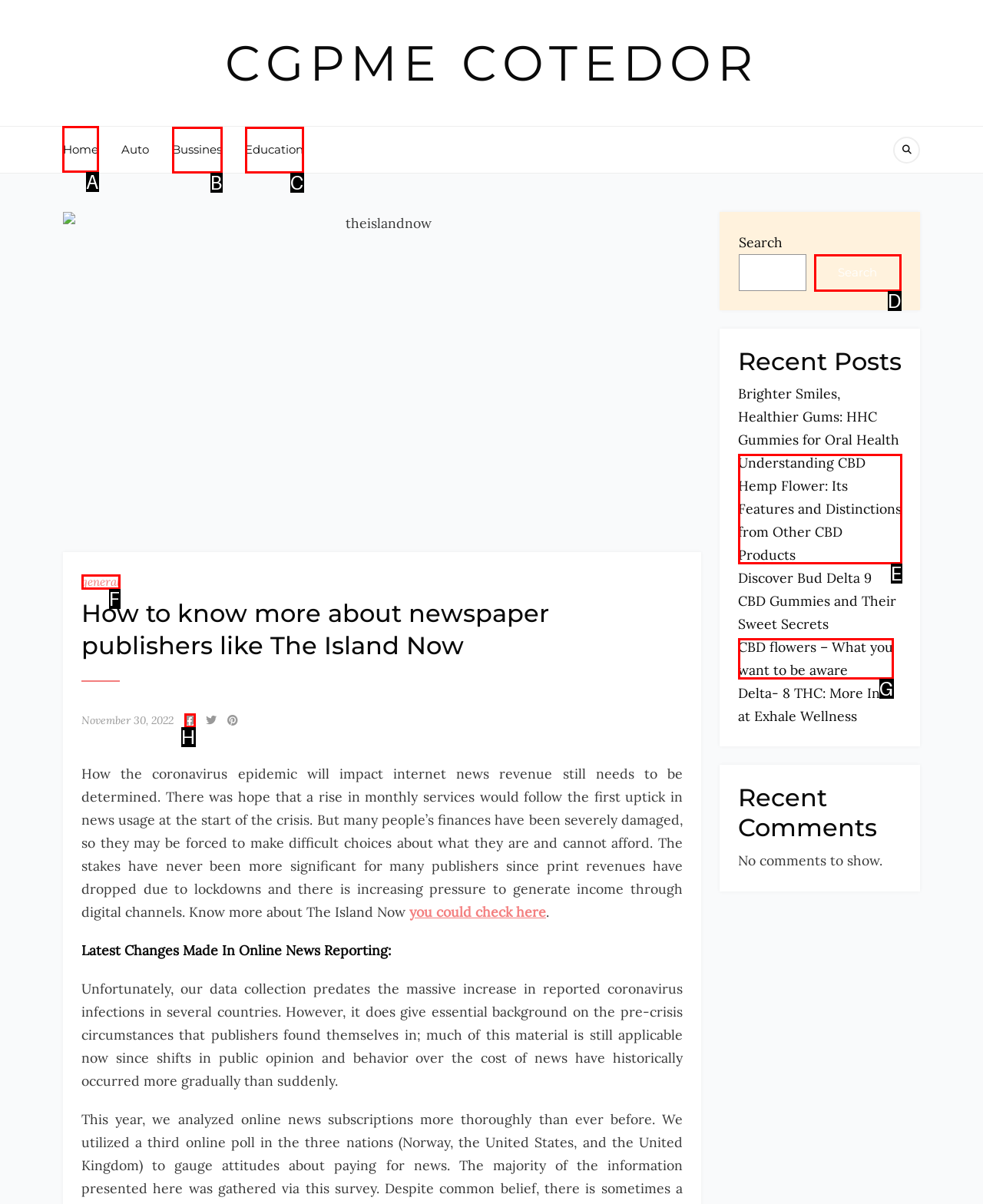Find the HTML element to click in order to complete this task: Subscribe to FunnL Newsletter
Answer with the letter of the correct option.

None